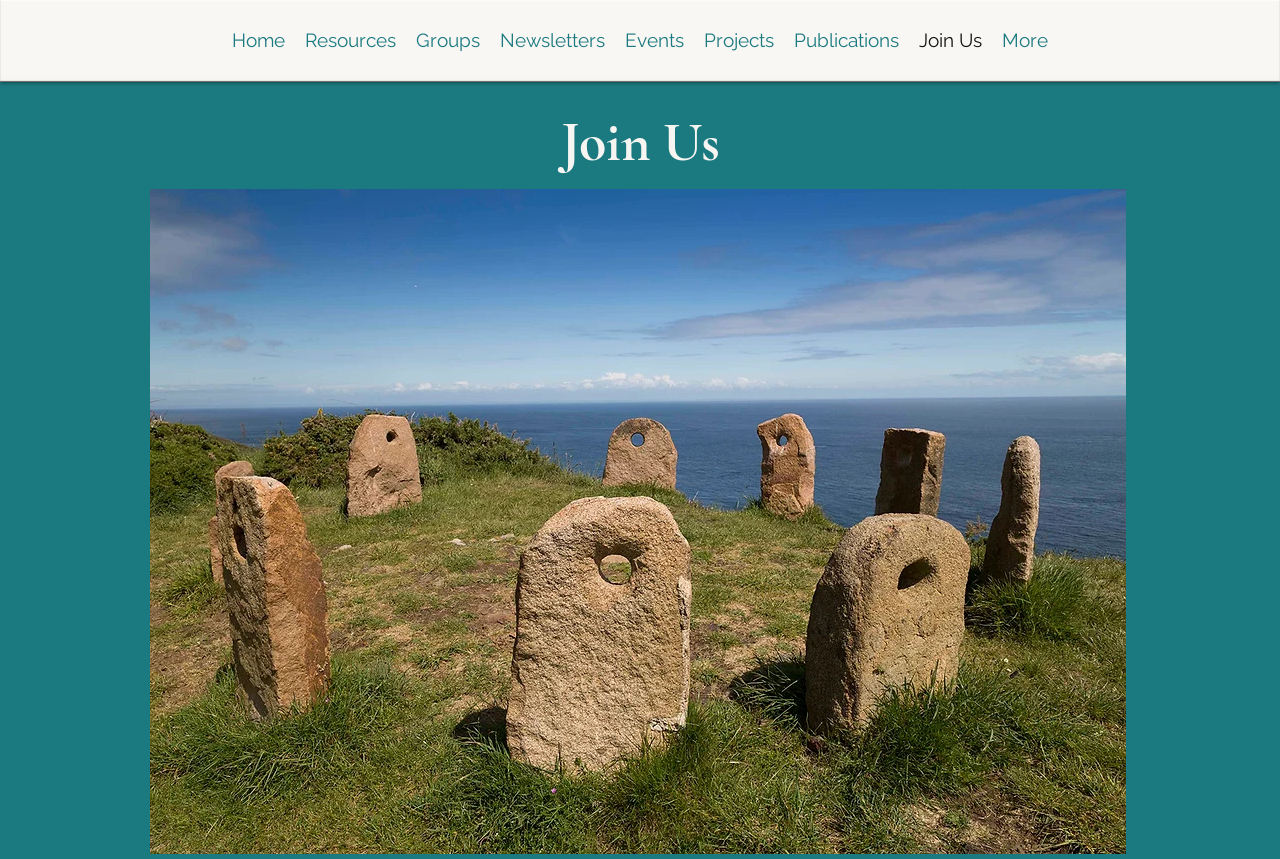Answer the following query with a single word or phrase:
What is the image file name?

0D0A7831.jpg